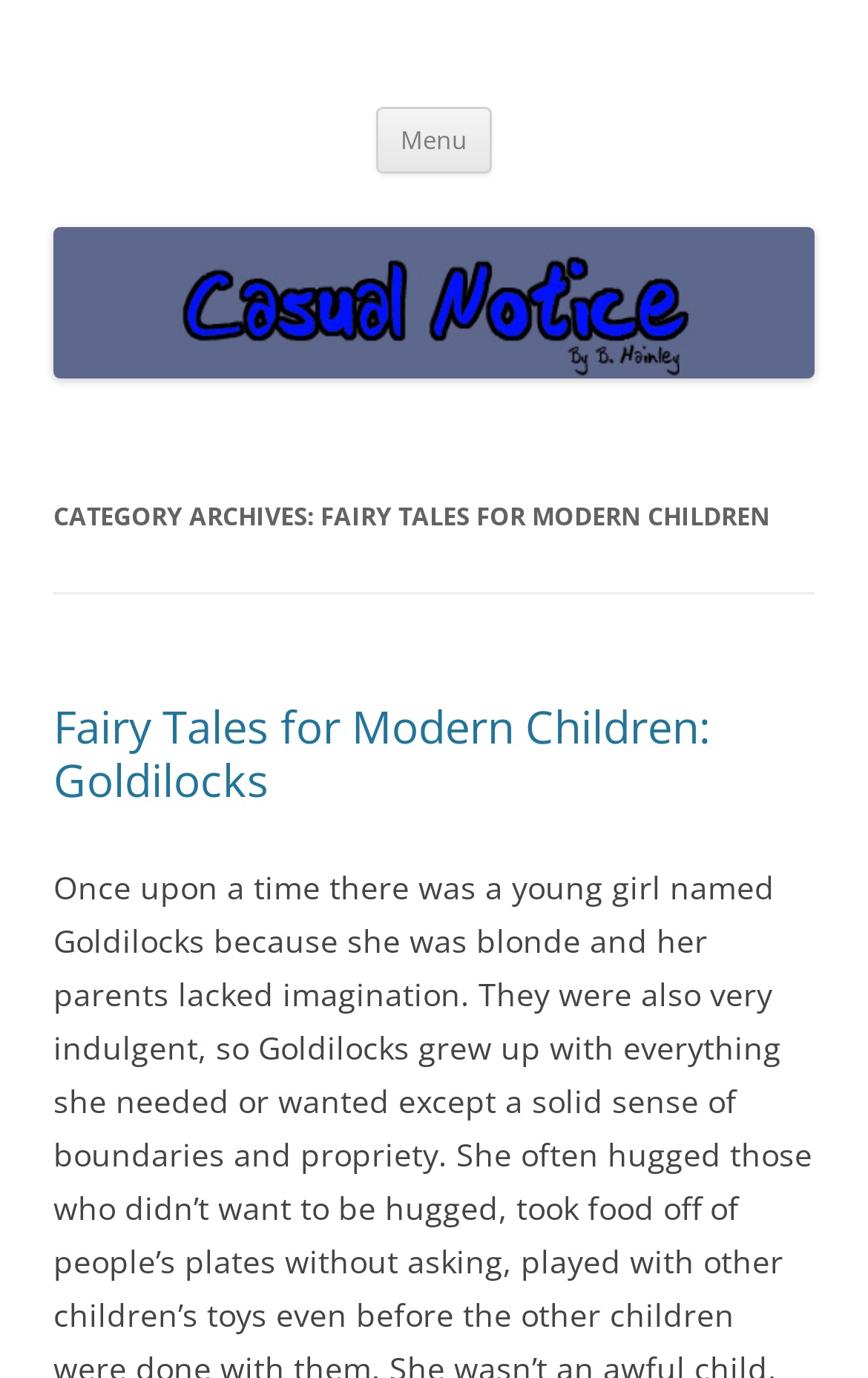How many categories are there? Look at the image and give a one-word or short phrase answer.

1